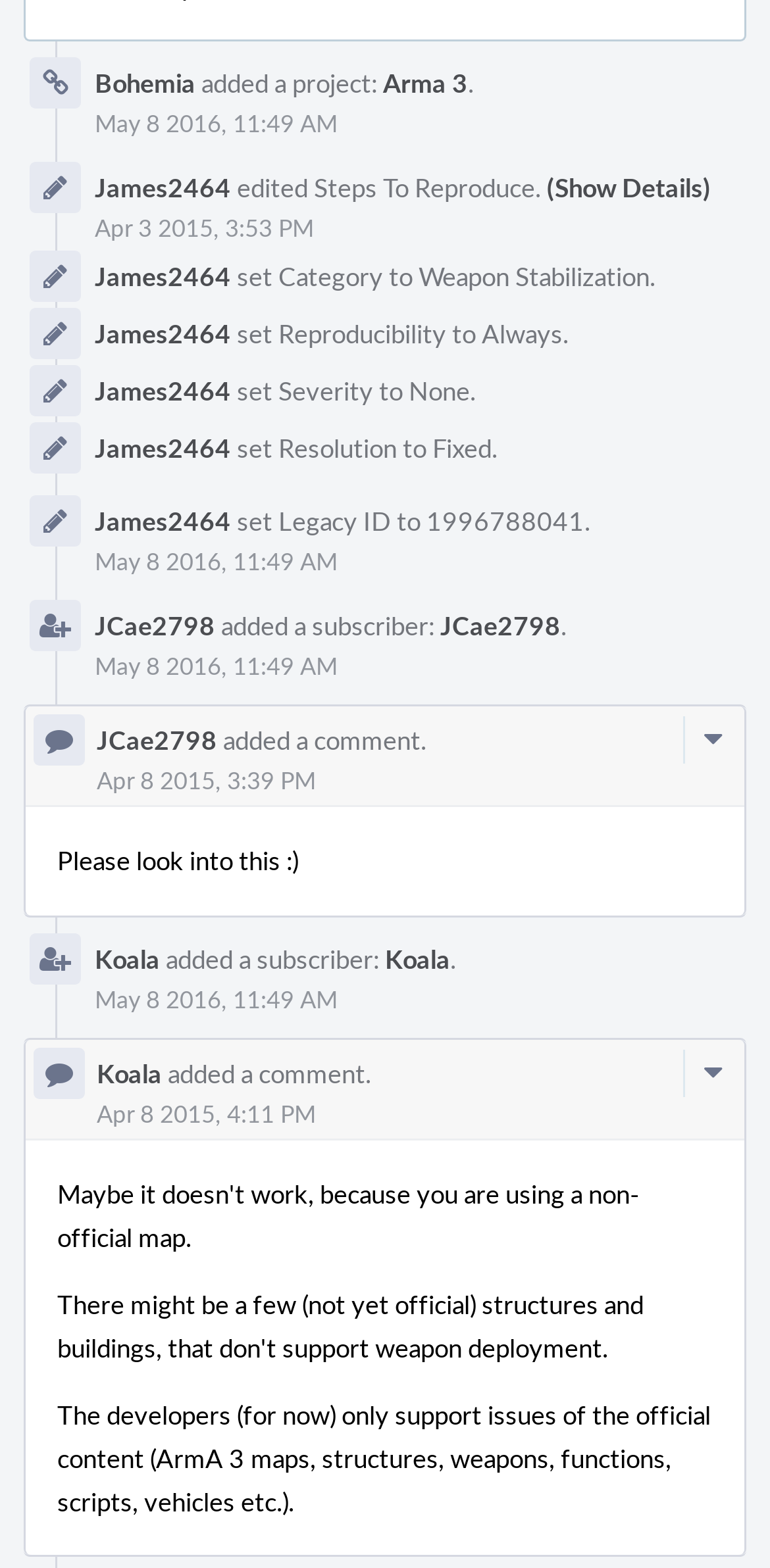Find the bounding box of the UI element described as follows: "Comment Actions".

[0.887, 0.457, 0.962, 0.488]